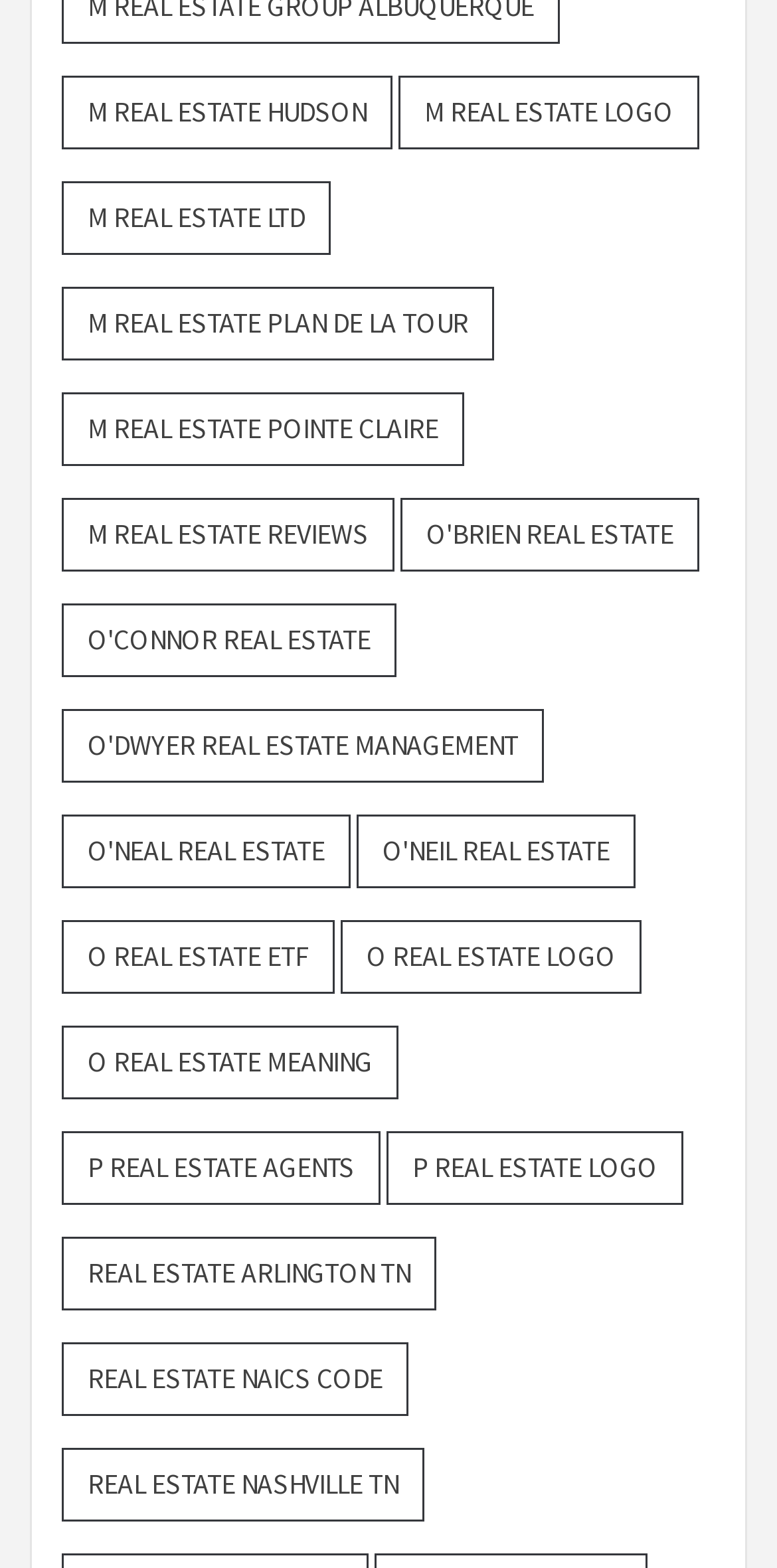Please determine the bounding box coordinates for the element that should be clicked to follow these instructions: "Click on M Real Estate Hudson".

[0.079, 0.049, 0.505, 0.096]